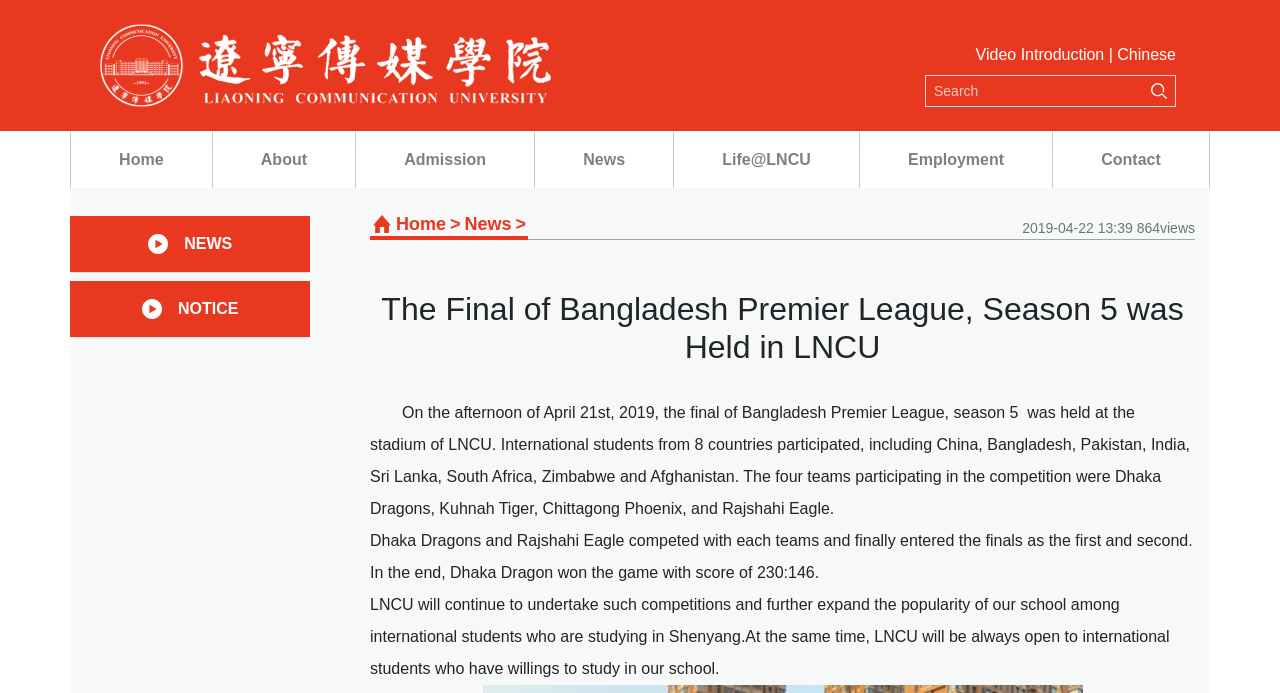Pinpoint the bounding box coordinates of the clickable area necessary to execute the following instruction: "Search for something". The coordinates should be given as four float numbers between 0 and 1, namely [left, top, right, bottom].

[0.723, 0.108, 0.895, 0.154]